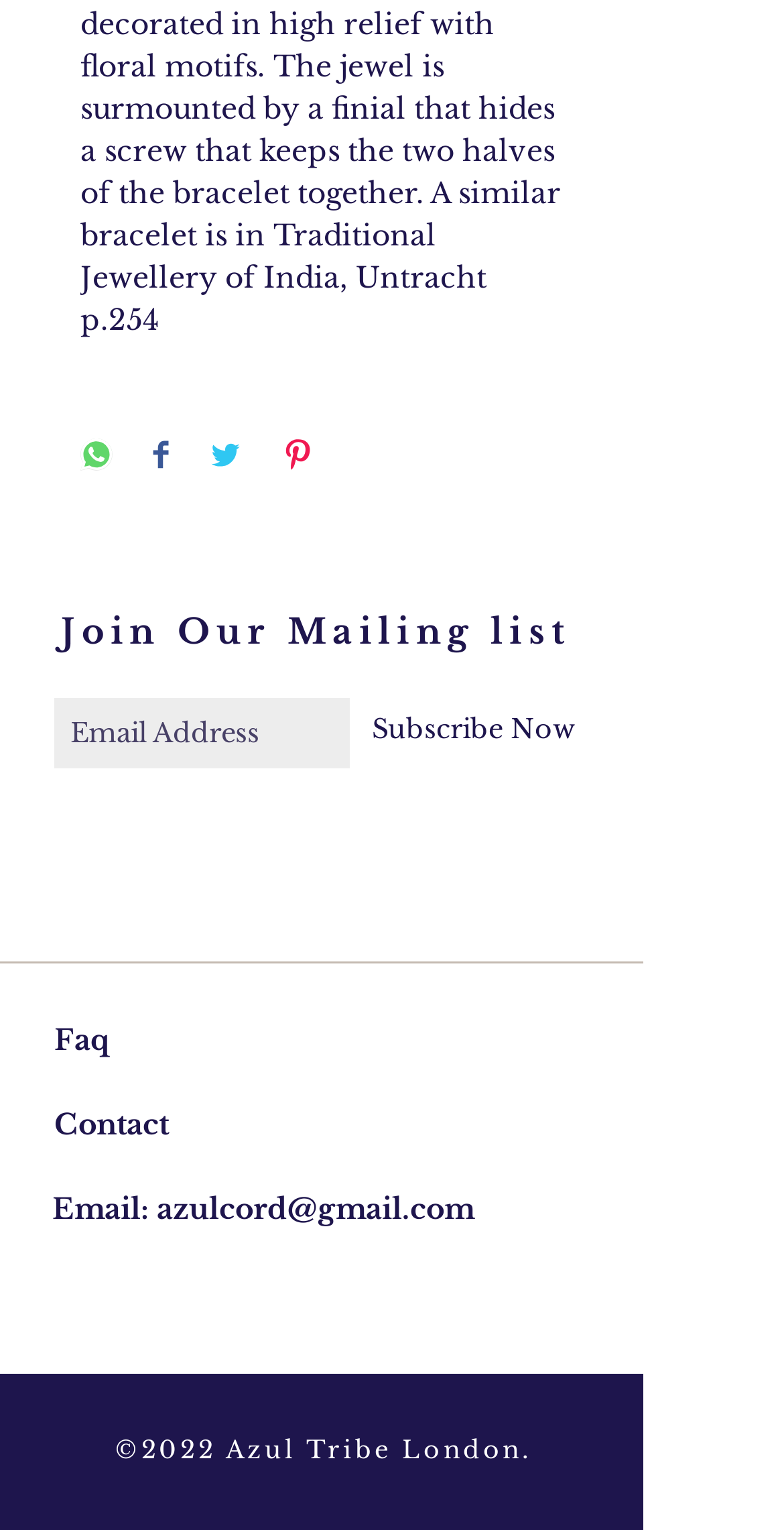Please find the bounding box for the UI element described by: "aria-label="Email Address" name="email" placeholder="Email Address"".

[0.069, 0.456, 0.446, 0.502]